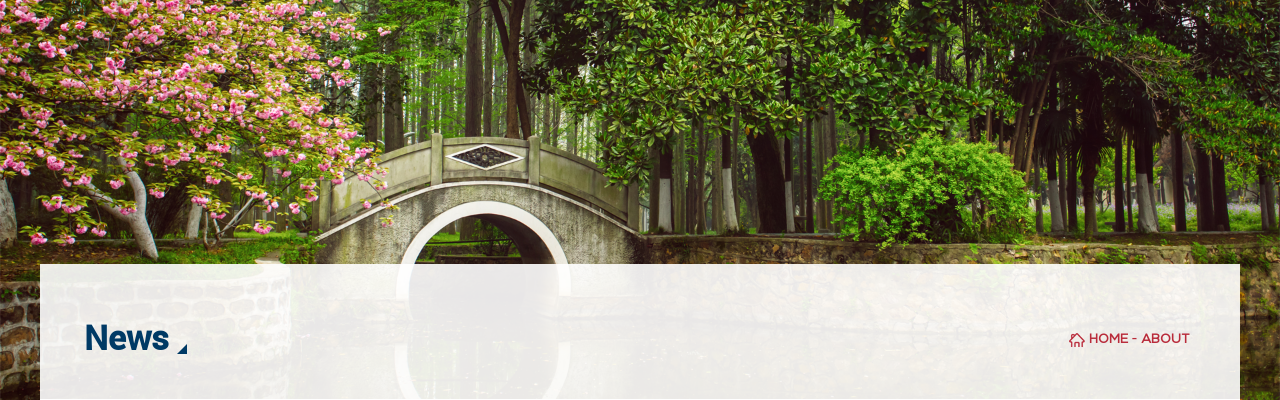Explain the contents of the image with as much detail as possible.

The image features a tranquil scene of a picturesque landscape with a charming stone bridge arching over a reflective body of water. Surrounding the bridge are lush green trees and vibrant pink flowering plants, creating a serene and inviting atmosphere. The header at the bottom of the image prominently displays the word "News," indicating that this is part of a news section on a website, potentially related to recent updates or announcements. Additionally, there are links for "HOME" and "ABOUT" to guide visitors, suggesting a user-friendly navigation experience. The overall composition emphasizes a harmonious blend of nature and informative content.